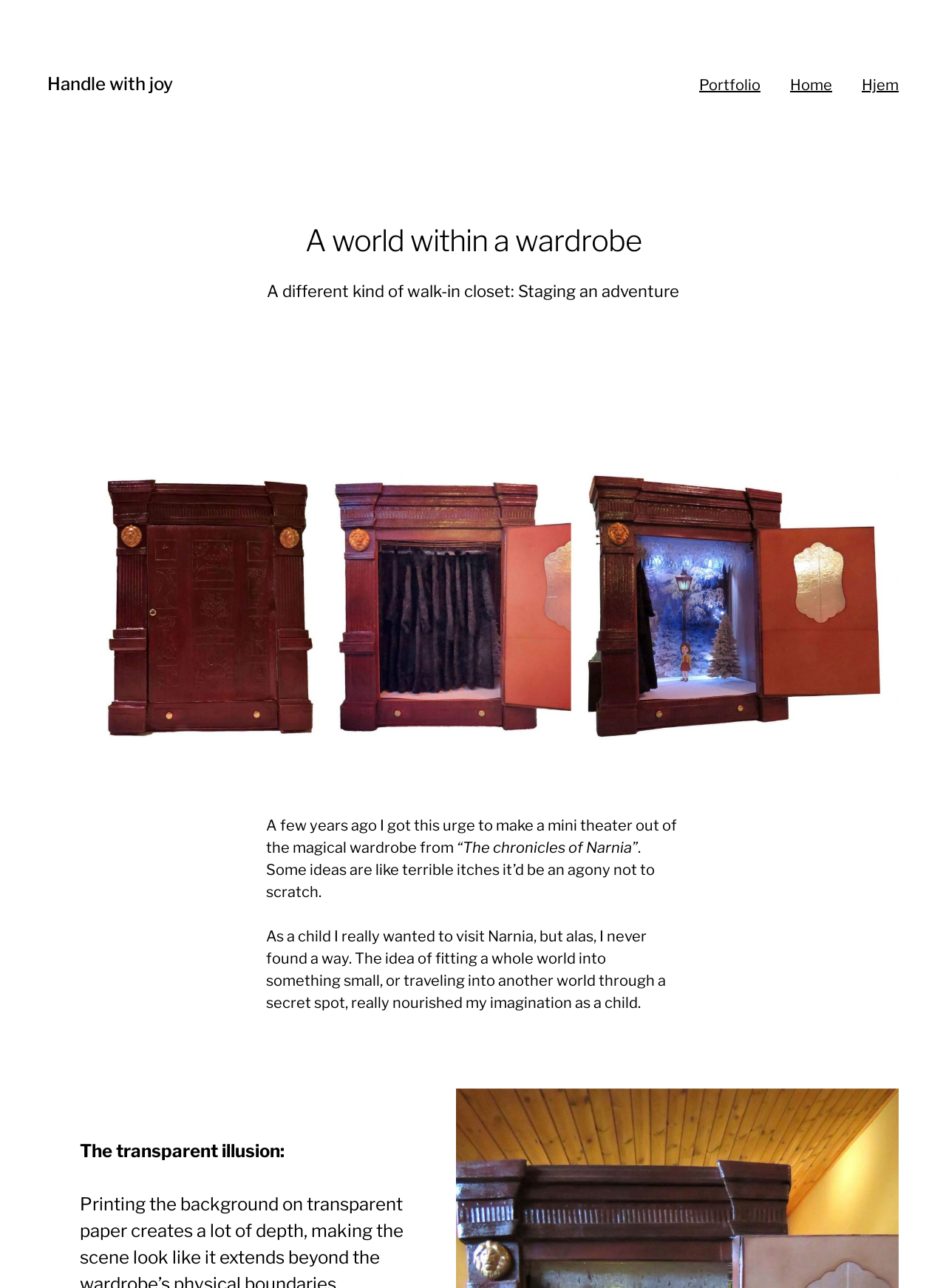What is the author's current project?
Based on the screenshot, answer the question with a single word or phrase.

A mini theater